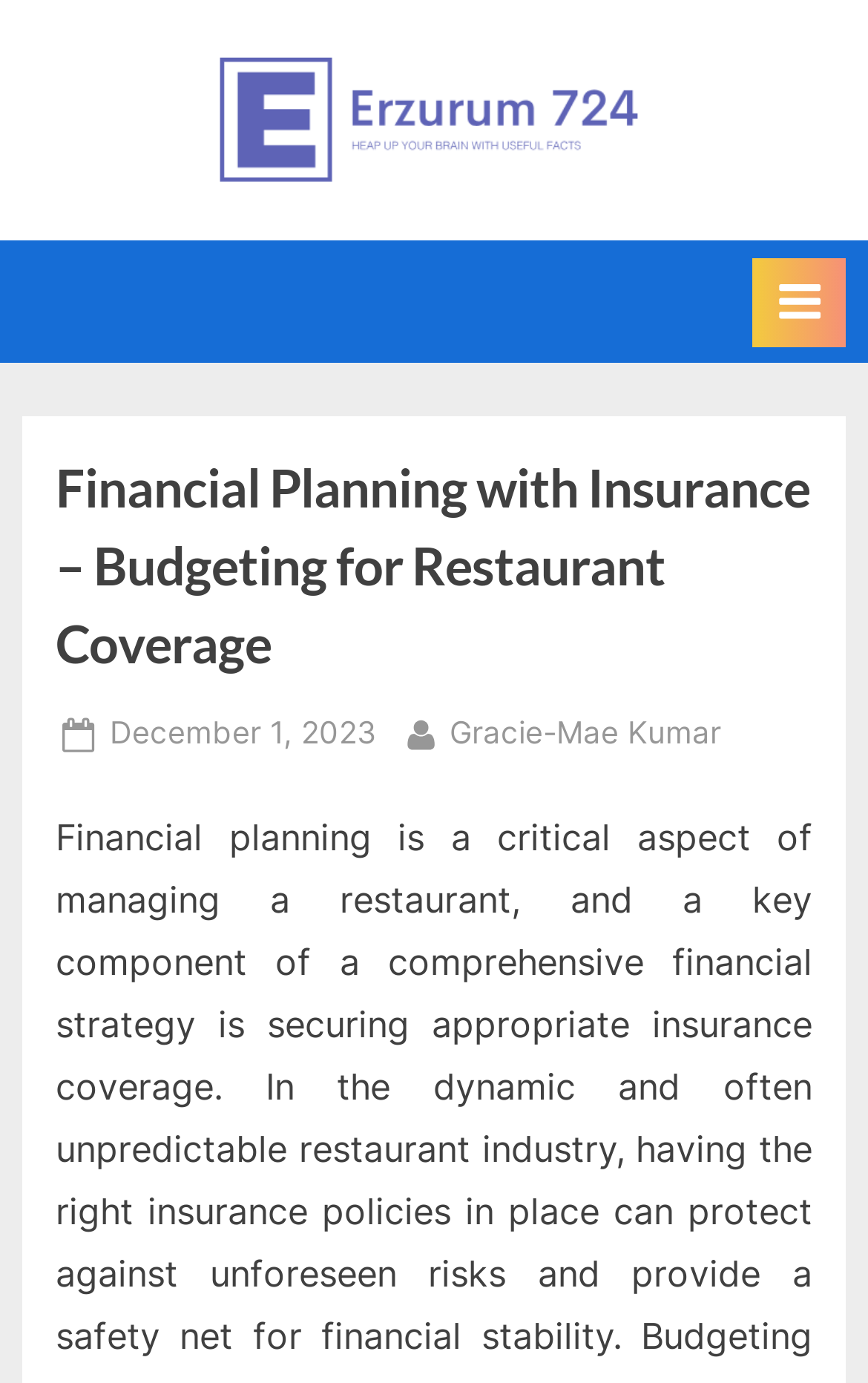What is the date of the latest article?
Deliver a detailed and extensive answer to the question.

The date of the latest article can be found in the middle section of the webpage, where it is written as 'Posted on December 1, 2023'. This suggests that the latest article was posted on December 1, 2023.